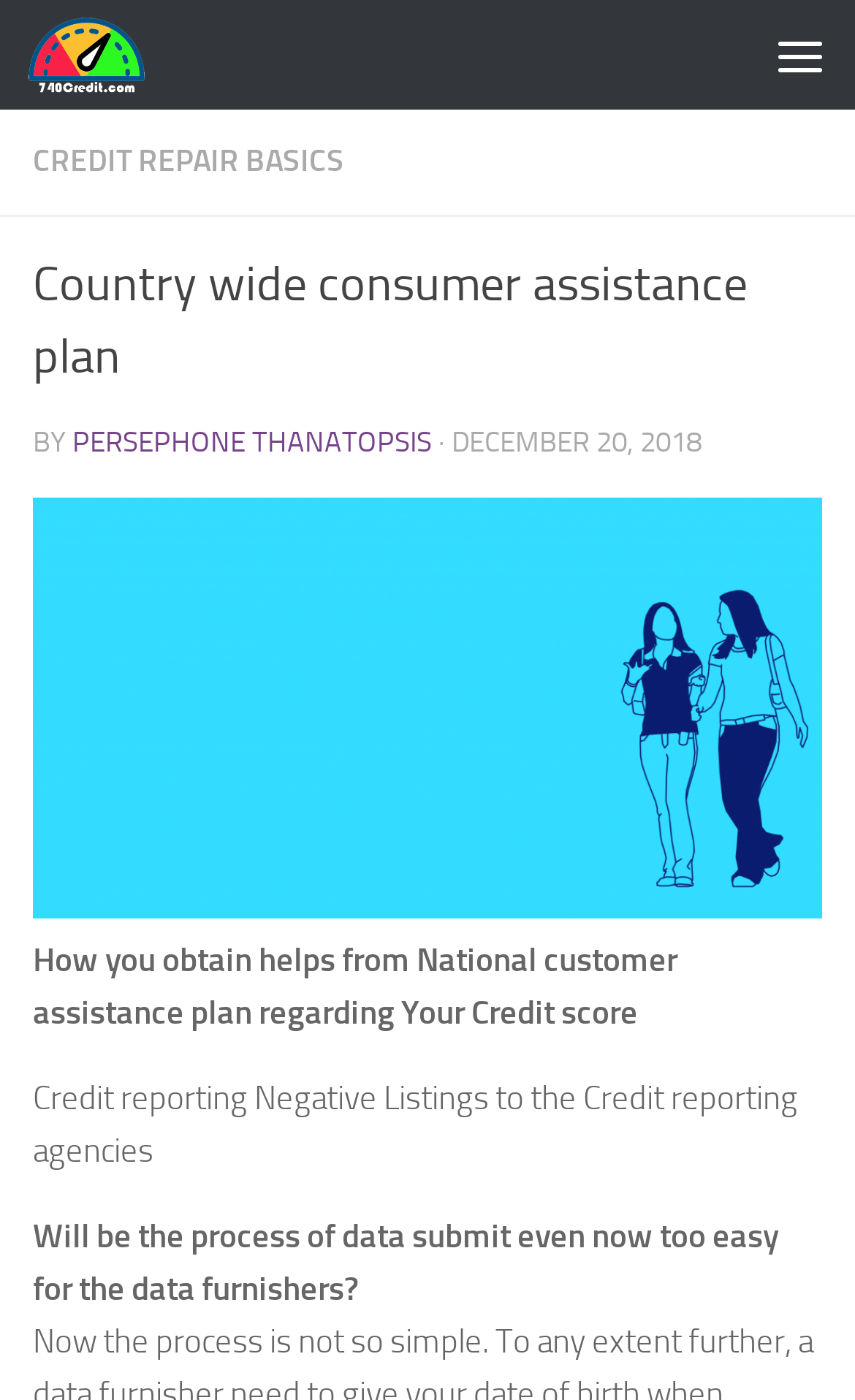What is the name of the website?
Examine the webpage screenshot and provide an in-depth answer to the question.

I determined the answer by looking at the link element with the text '740credit.com' which is likely to be the website's name.